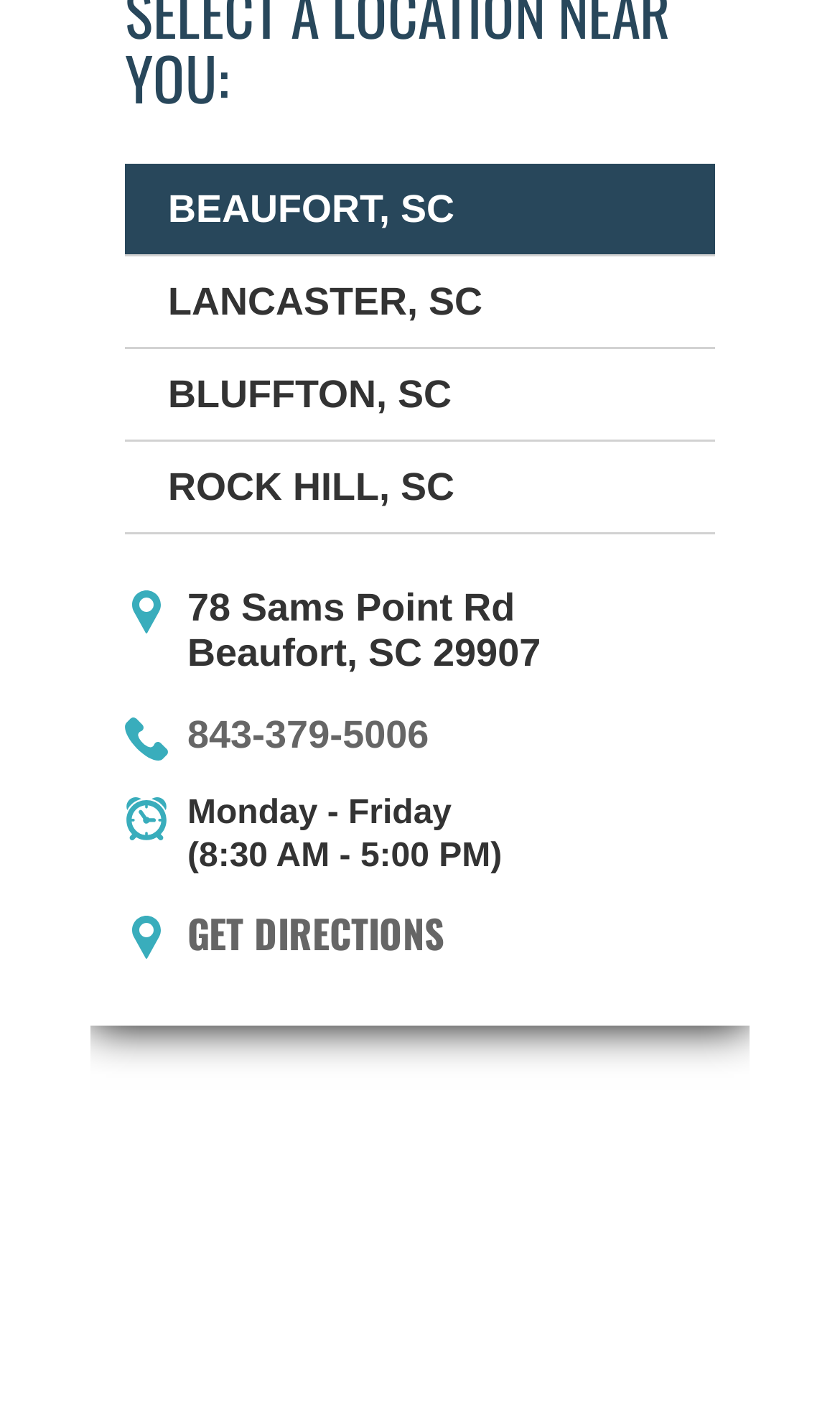Determine the bounding box coordinates of the section to be clicked to follow the instruction: "Learn about Submission Guidelines". The coordinates should be given as four float numbers between 0 and 1, formatted as [left, top, right, bottom].

None